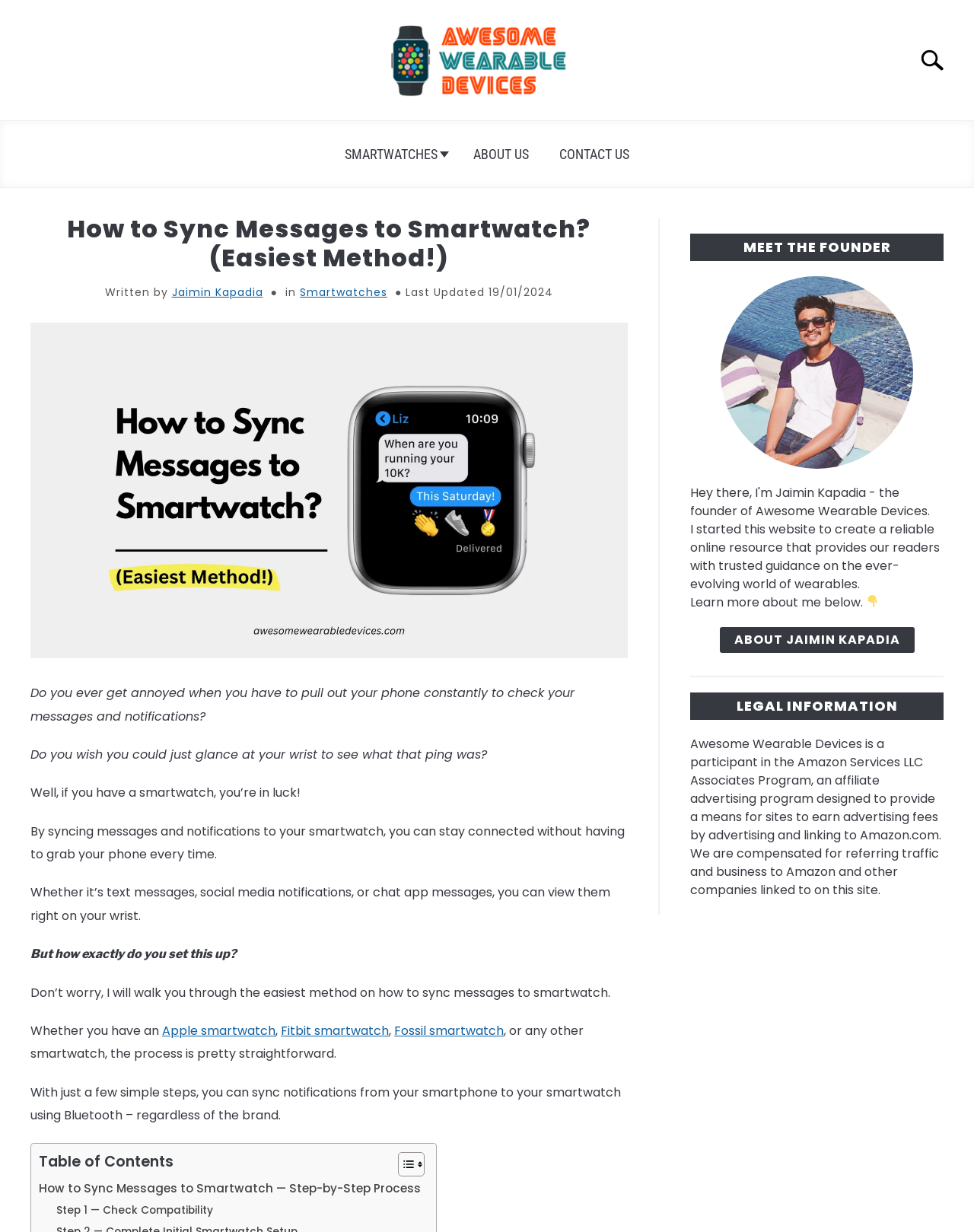What is the name of the author of the article?
Using the visual information from the image, give a one-word or short-phrase answer.

Jaimin Kapadia